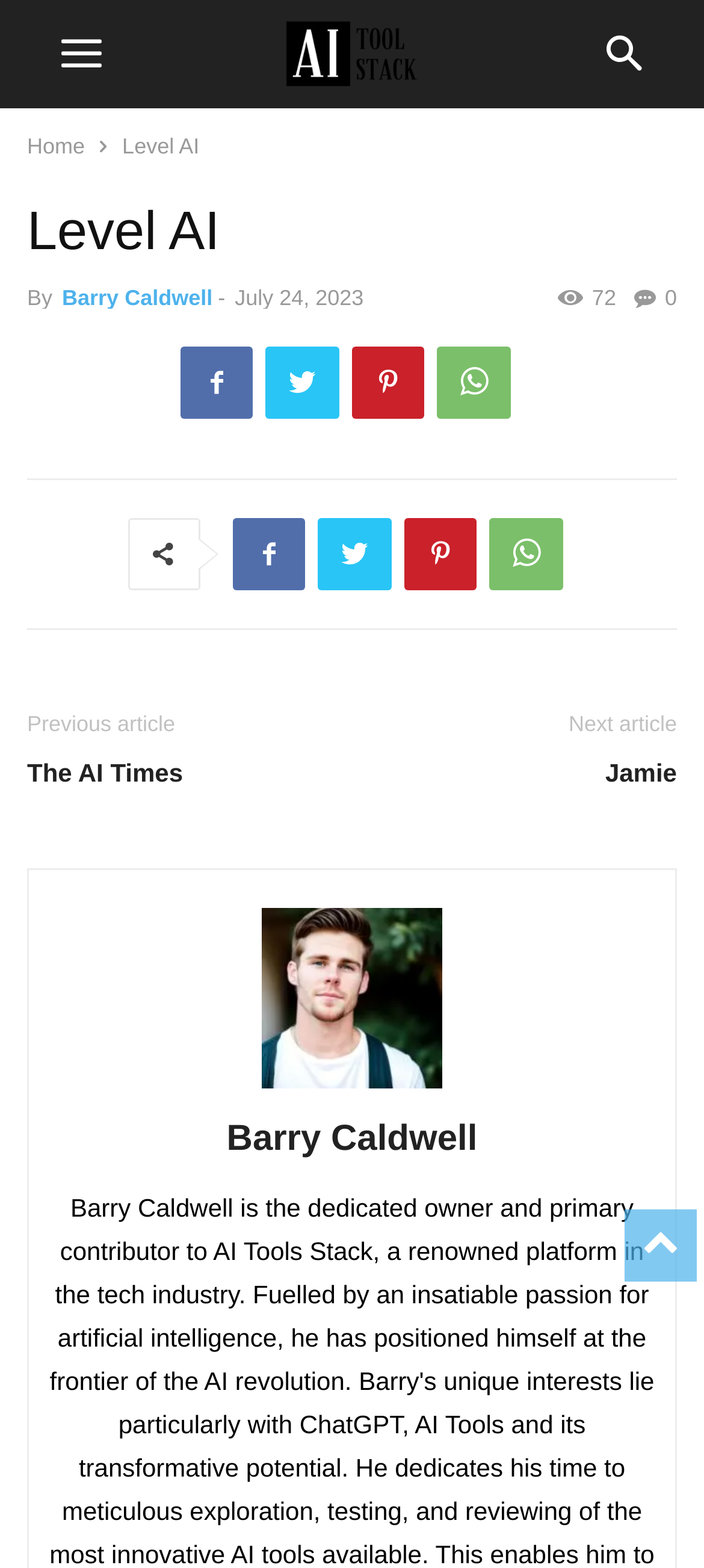Please find the bounding box coordinates of the element that must be clicked to perform the given instruction: "Go to The AI Times". The coordinates should be four float numbers from 0 to 1, i.e., [left, top, right, bottom].

[0.038, 0.483, 0.474, 0.505]